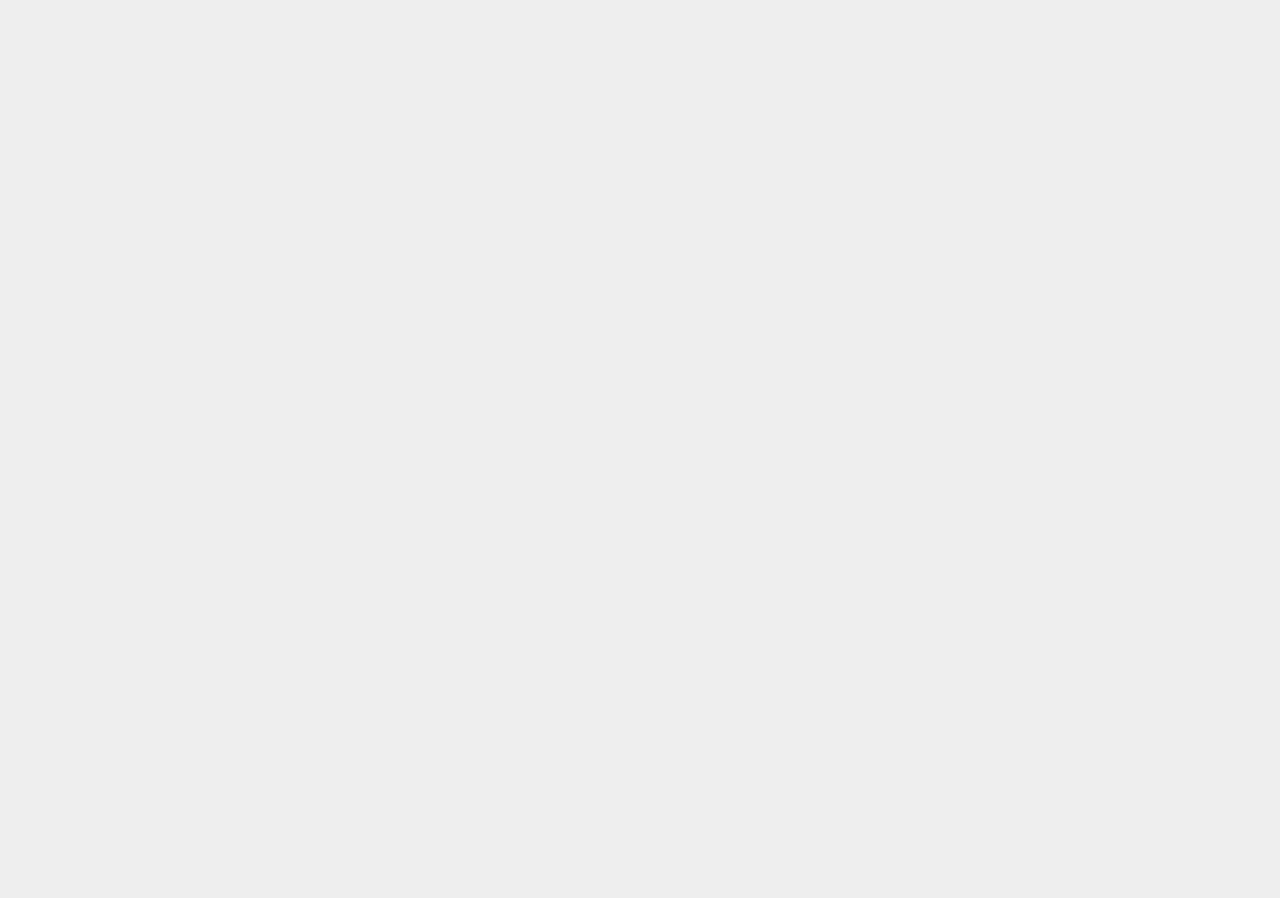Identify the coordinates of the bounding box for the element that must be clicked to accomplish the instruction: "Follow 'then Lasik eye laser'".

None